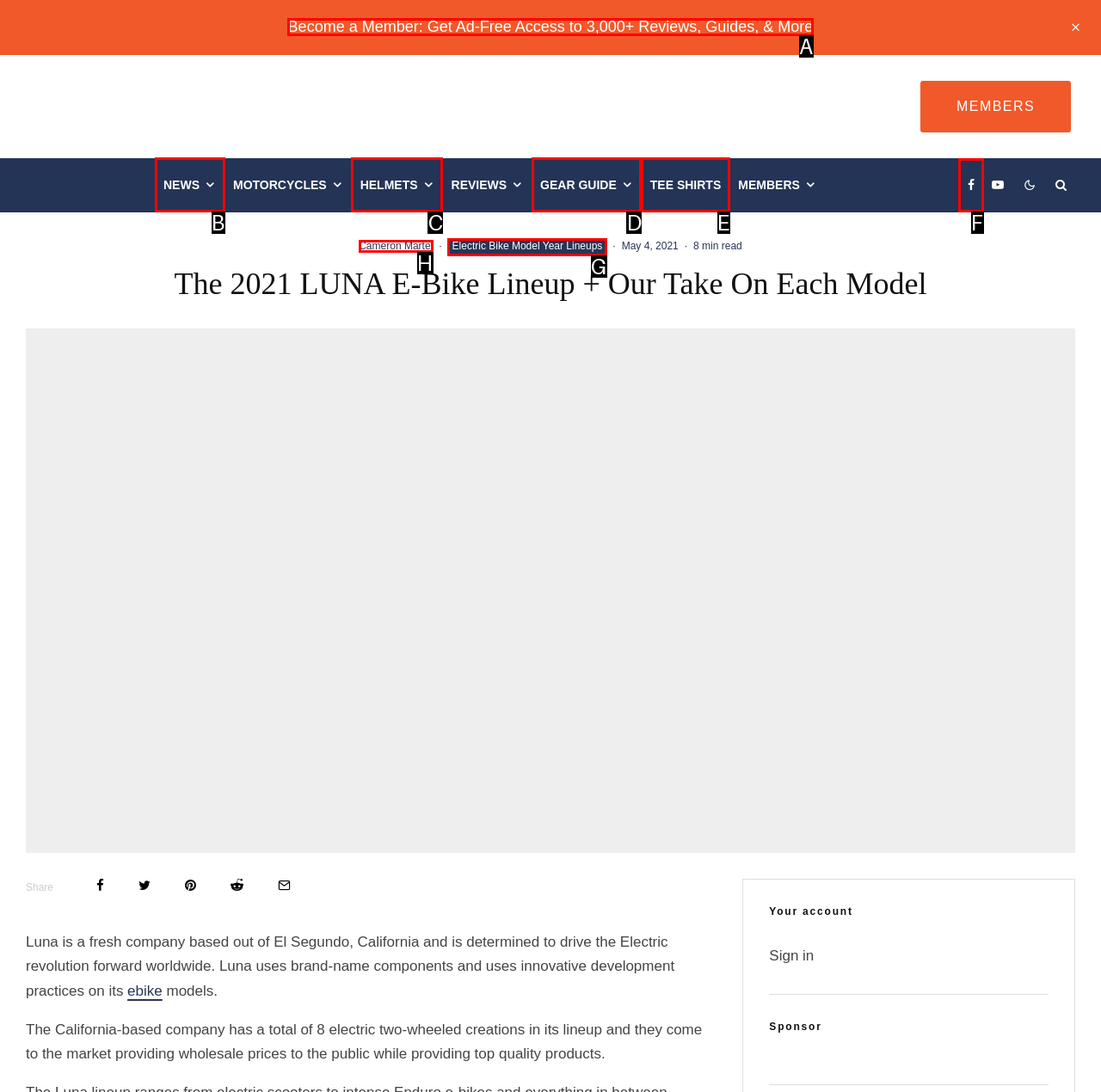Identify the letter of the option that should be selected to accomplish the following task: Visit Facebook page. Provide the letter directly.

F